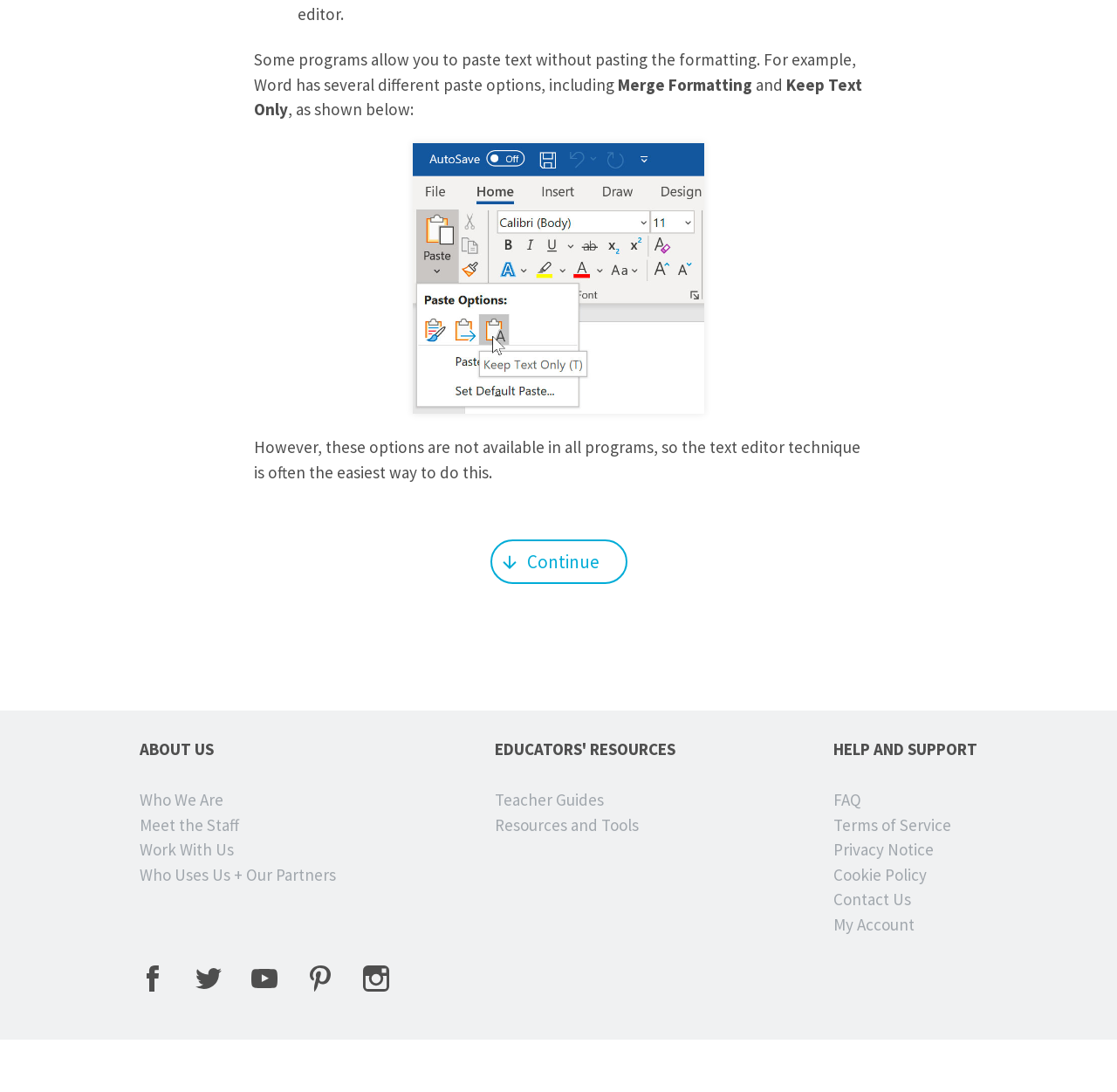What is the topic of the main content?
Provide a thorough and detailed answer to the question.

The main content of the webpage appears to be discussing the topic of pasting text, specifically how to paste text without formatting in different programs, such as Word.